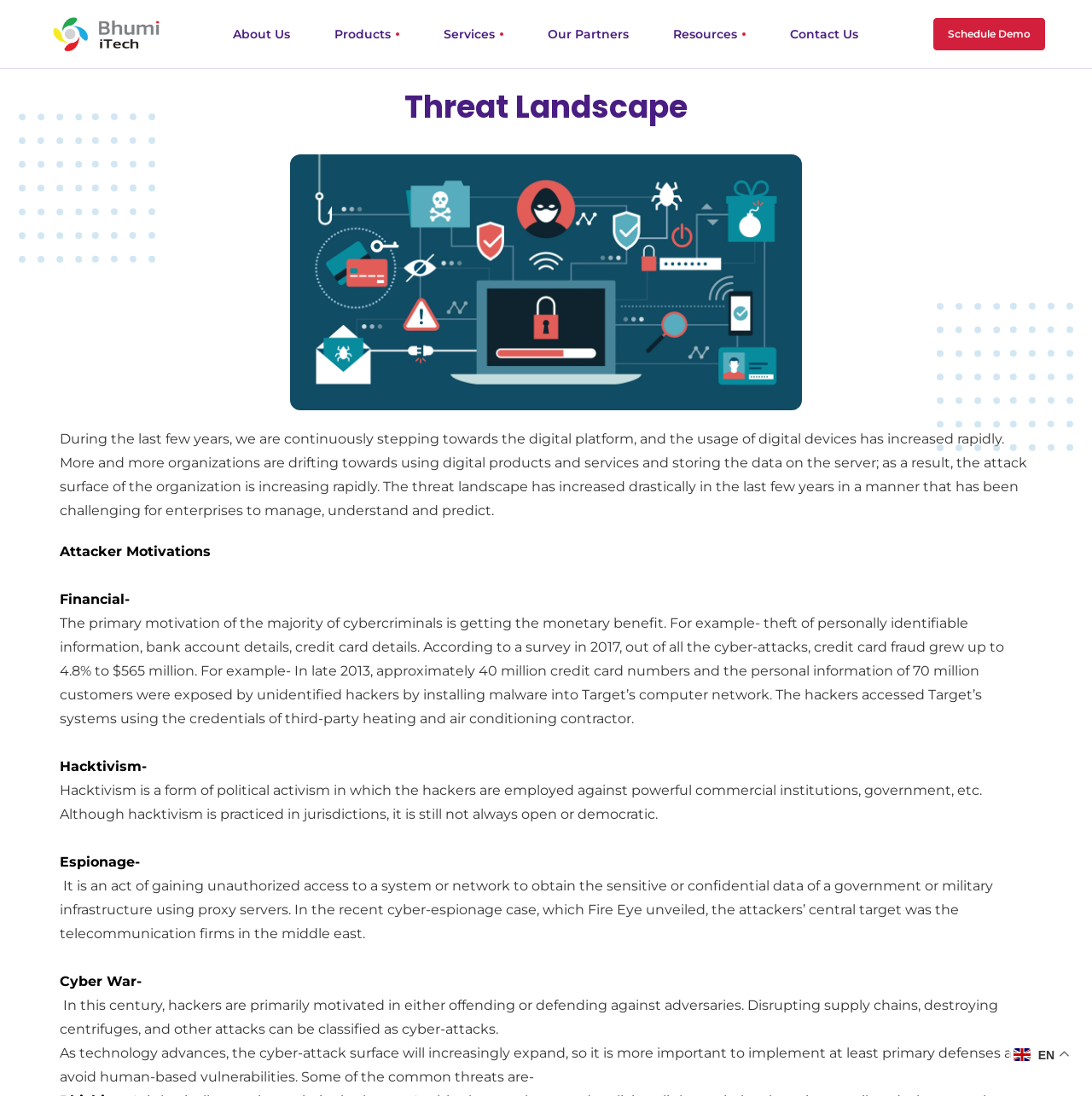Find the bounding box coordinates of the clickable area that will achieve the following instruction: "Click on About Us".

[0.213, 0.024, 0.266, 0.038]